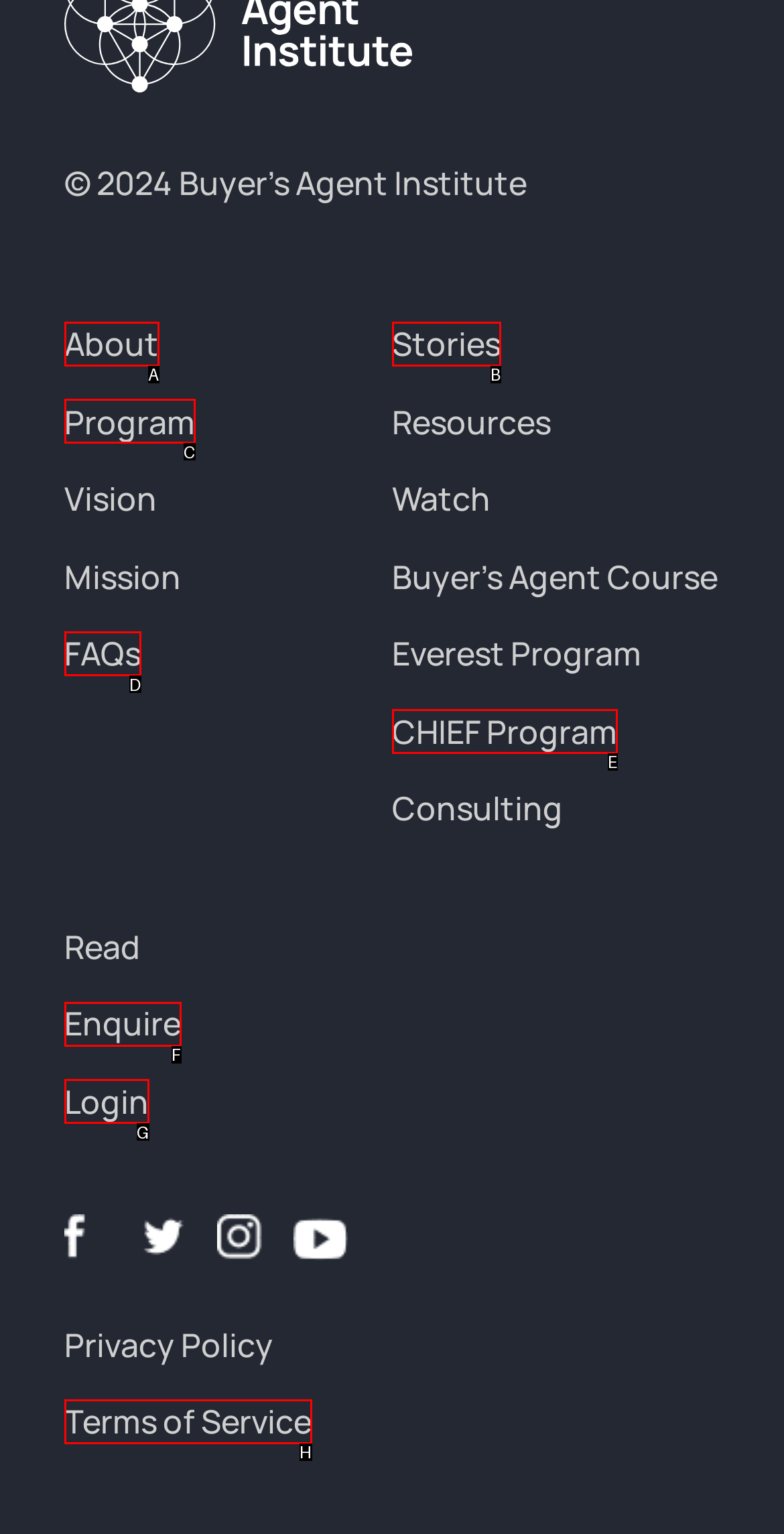From the options shown, which one fits the description: Terms of Service? Respond with the appropriate letter.

H